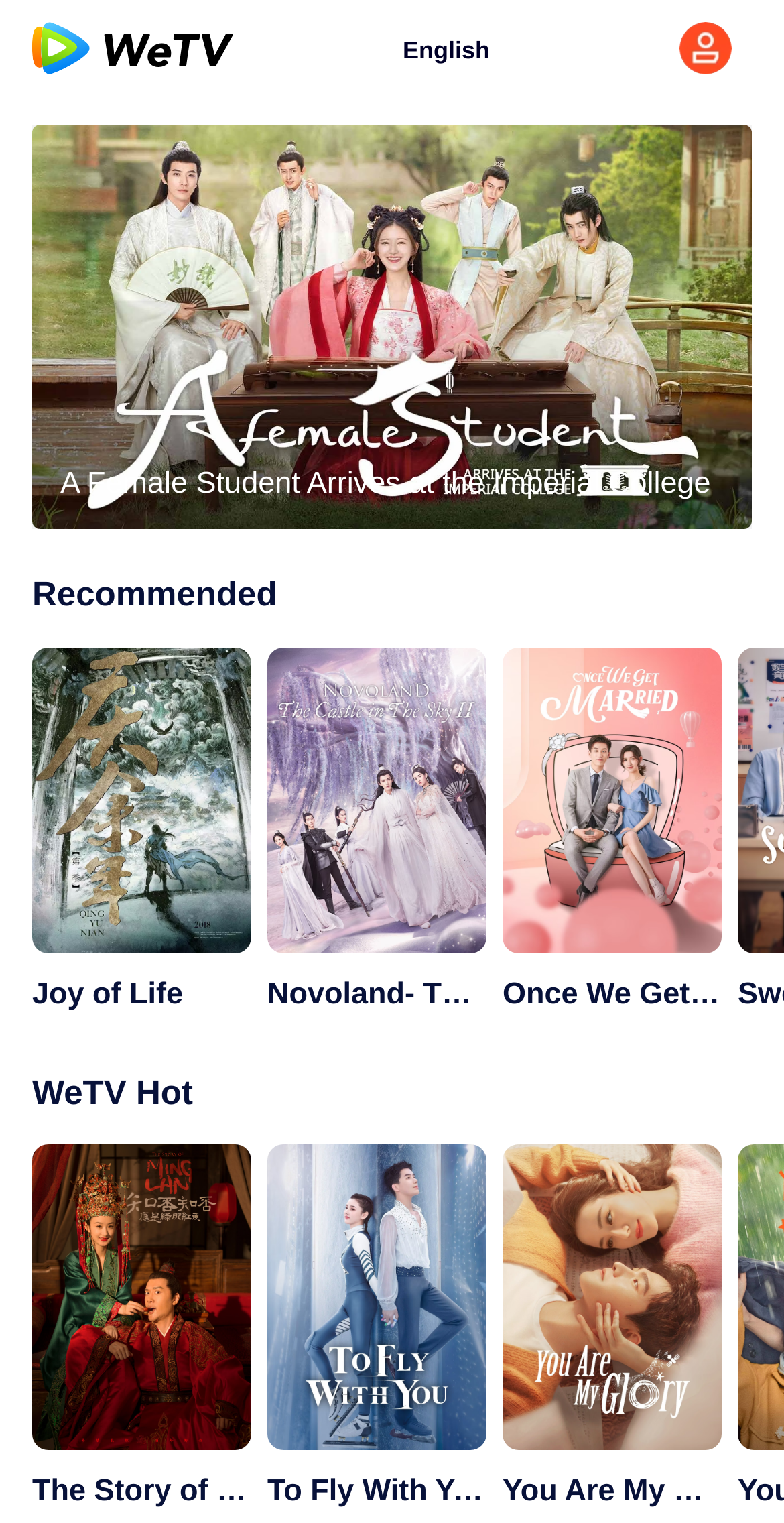Find the bounding box coordinates of the area to click in order to follow the instruction: "check WeTV Hot".

[0.041, 0.701, 0.959, 0.735]